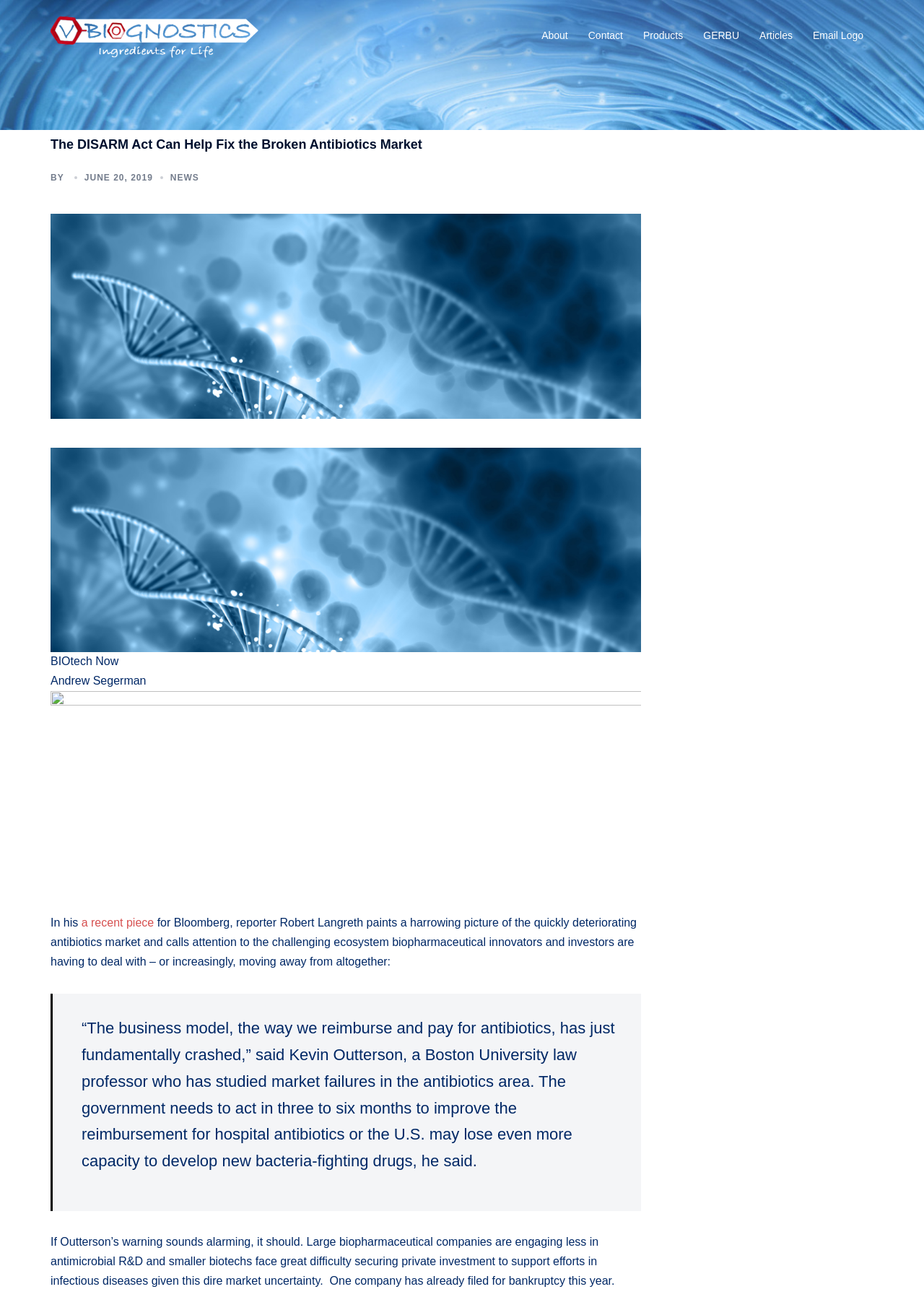How many links are there in the navigation menu?
Respond with a short answer, either a single word or a phrase, based on the image.

5